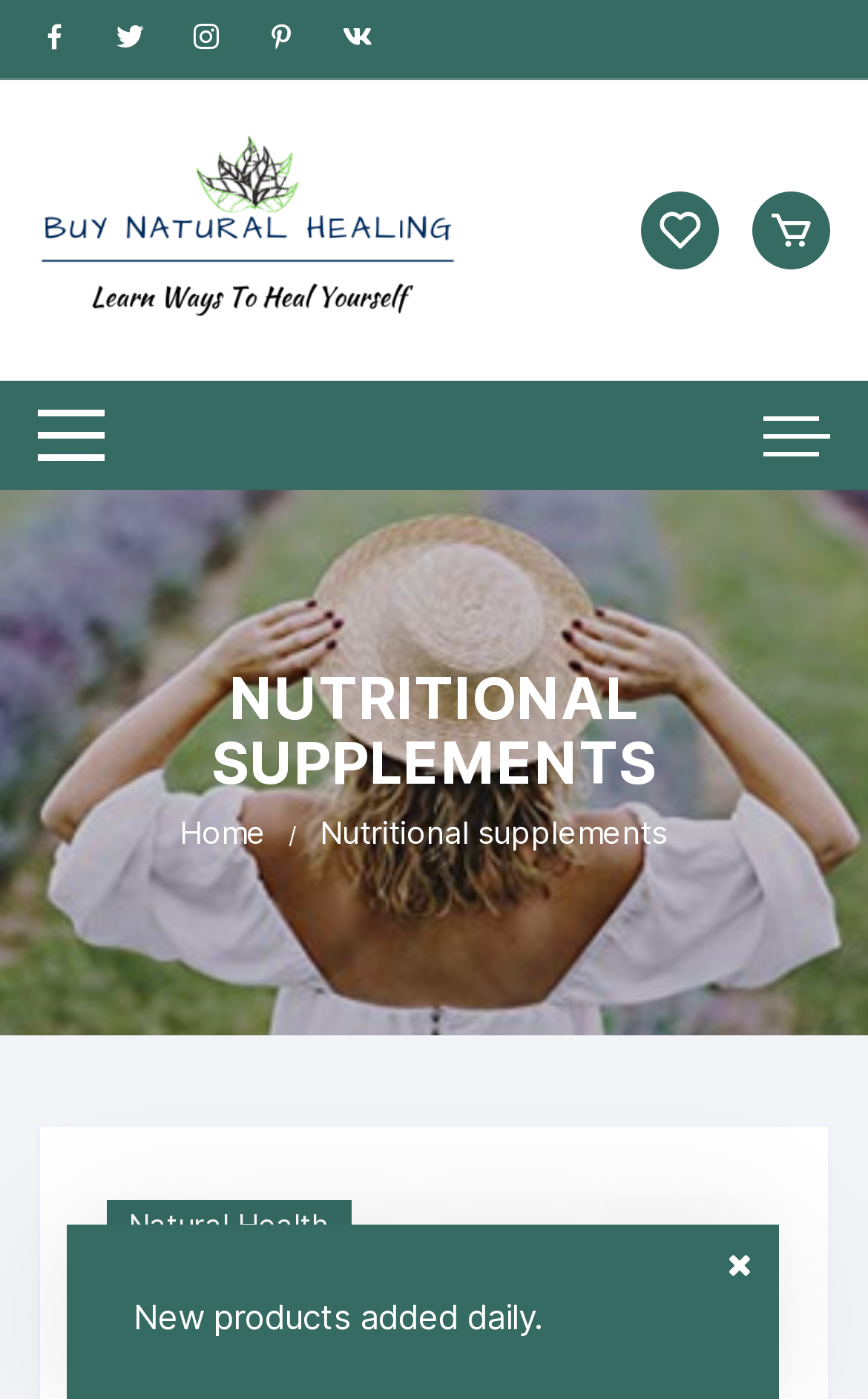Locate the bounding box coordinates of the UI element described by: "Home". The bounding box coordinates should consist of four float numbers between 0 and 1, i.e., [left, top, right, bottom].

[0.206, 0.577, 0.306, 0.613]